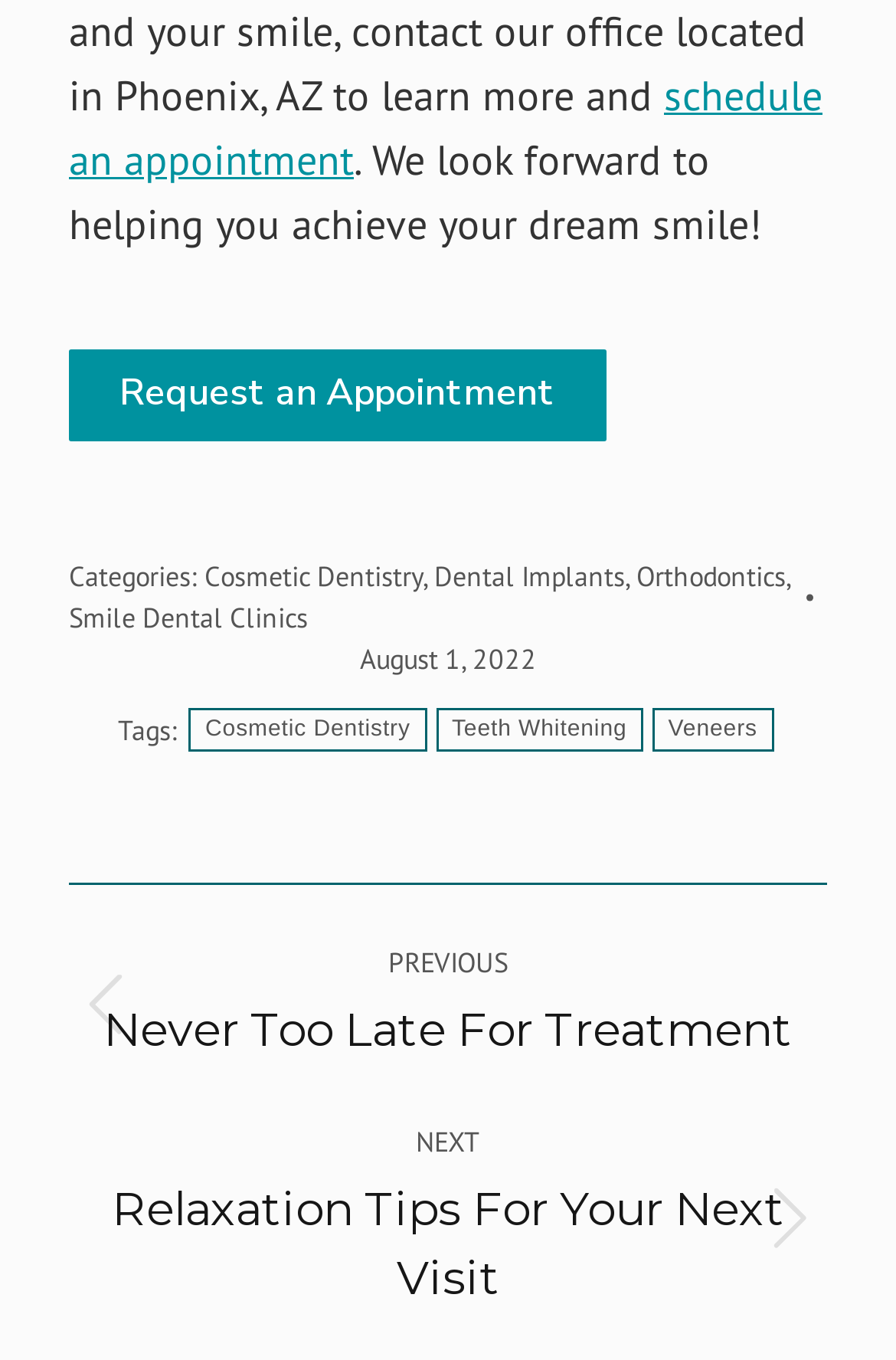Identify the bounding box coordinates necessary to click and complete the given instruction: "view cosmetic dentistry".

[0.228, 0.411, 0.472, 0.436]